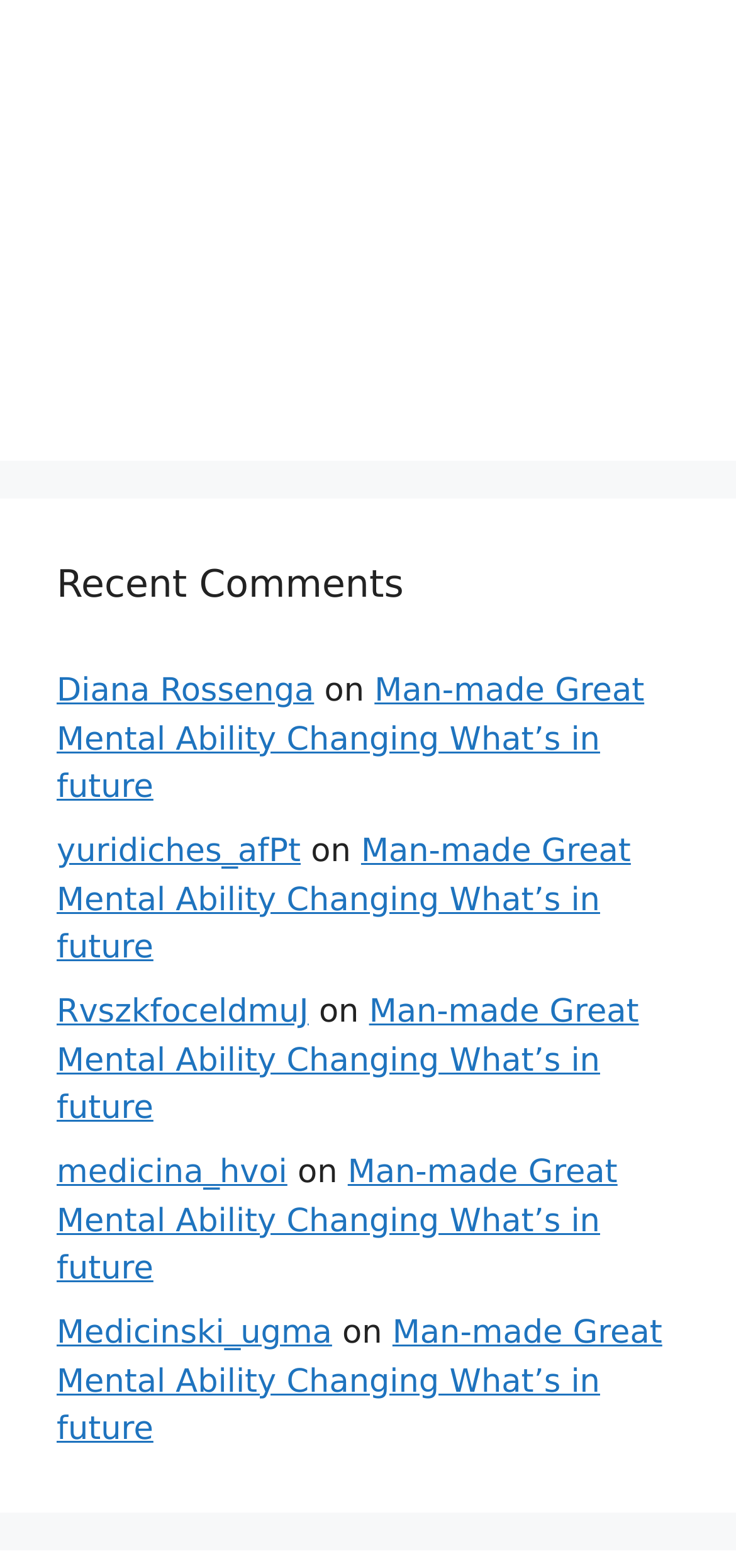Using the provided element description: "yuridiches_afPt", identify the bounding box coordinates. The coordinates should be four floats between 0 and 1 in the order [left, top, right, bottom].

[0.077, 0.532, 0.409, 0.556]